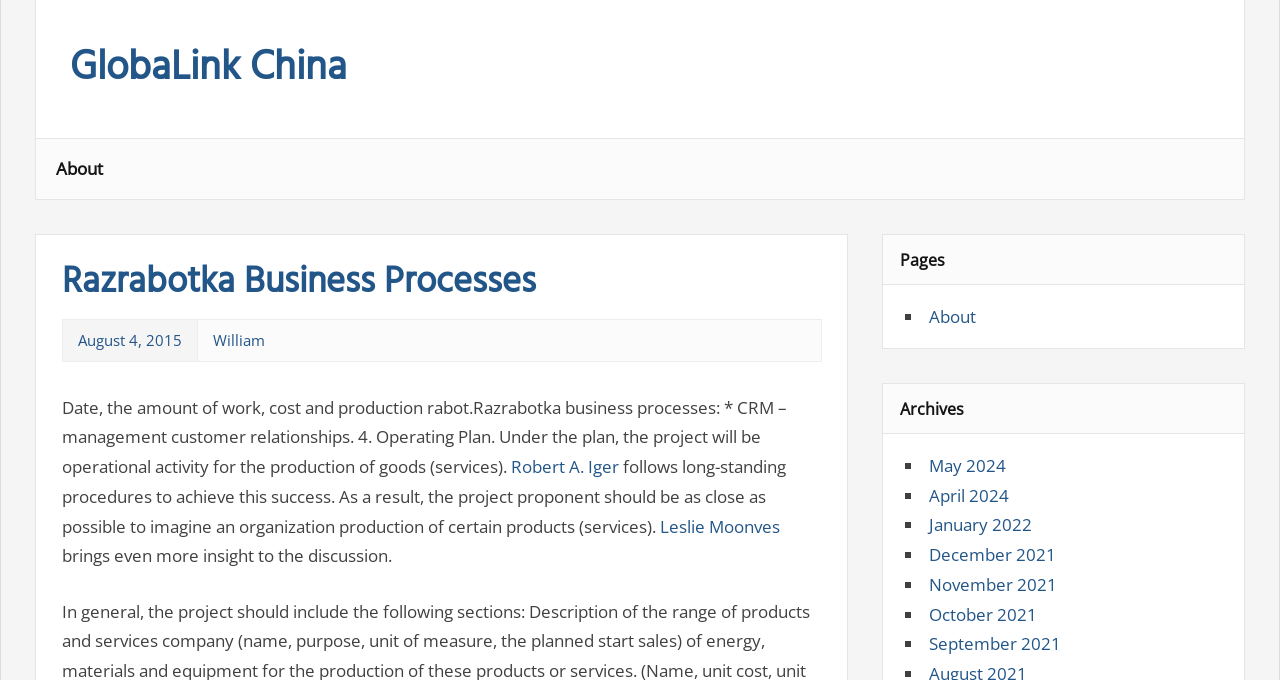Kindly determine the bounding box coordinates for the area that needs to be clicked to execute this instruction: "go to GlobaLink China homepage".

[0.055, 0.09, 0.271, 0.124]